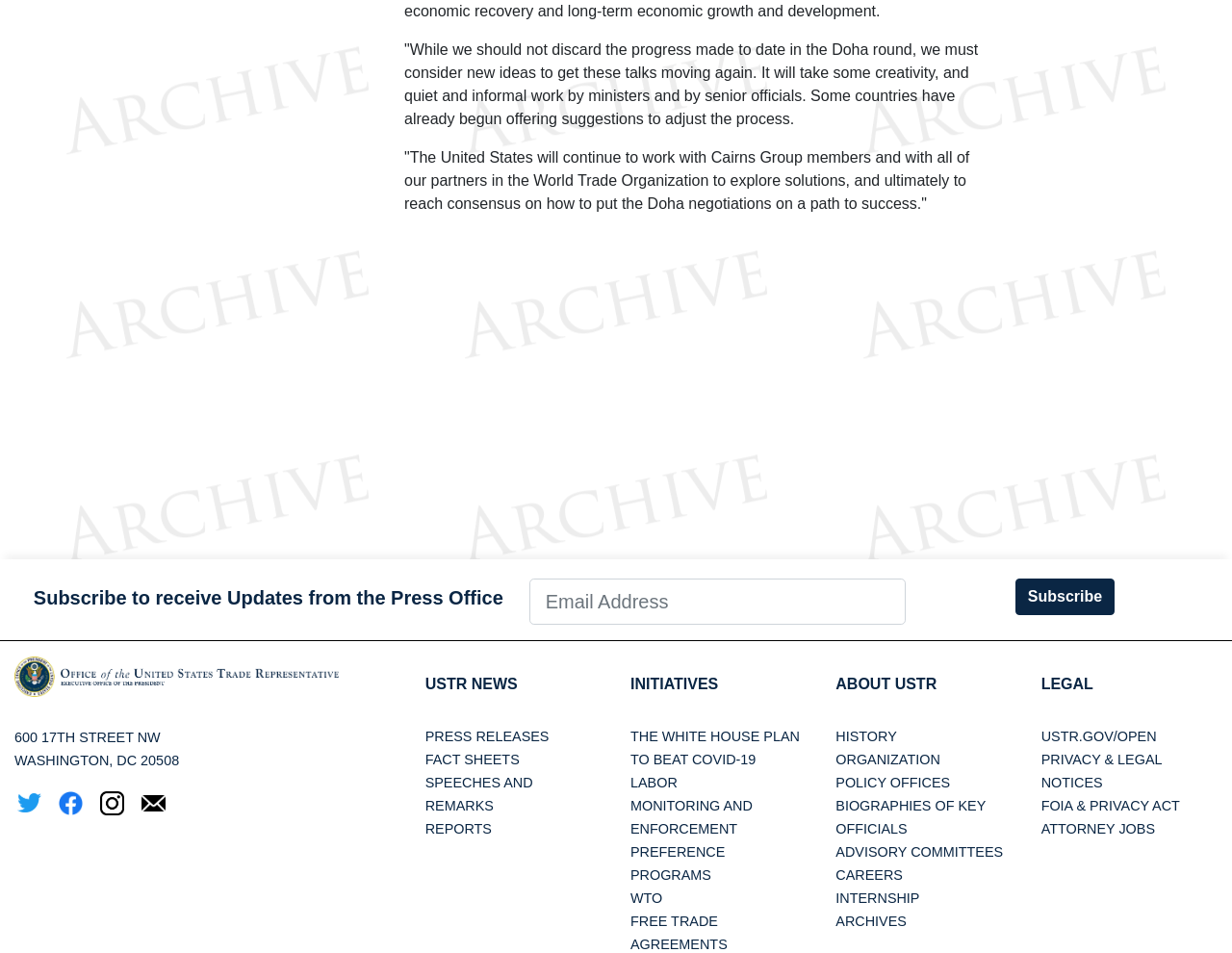What are the main categories on the United States Trade Representative webpage?
Based on the image, answer the question with as much detail as possible.

I found the main categories by looking at the links on the webpage, which are organized into four main sections: USTR NEWS, INITIATIVES, ABOUT USTR, and LEGAL. Each section has multiple links to related pages.